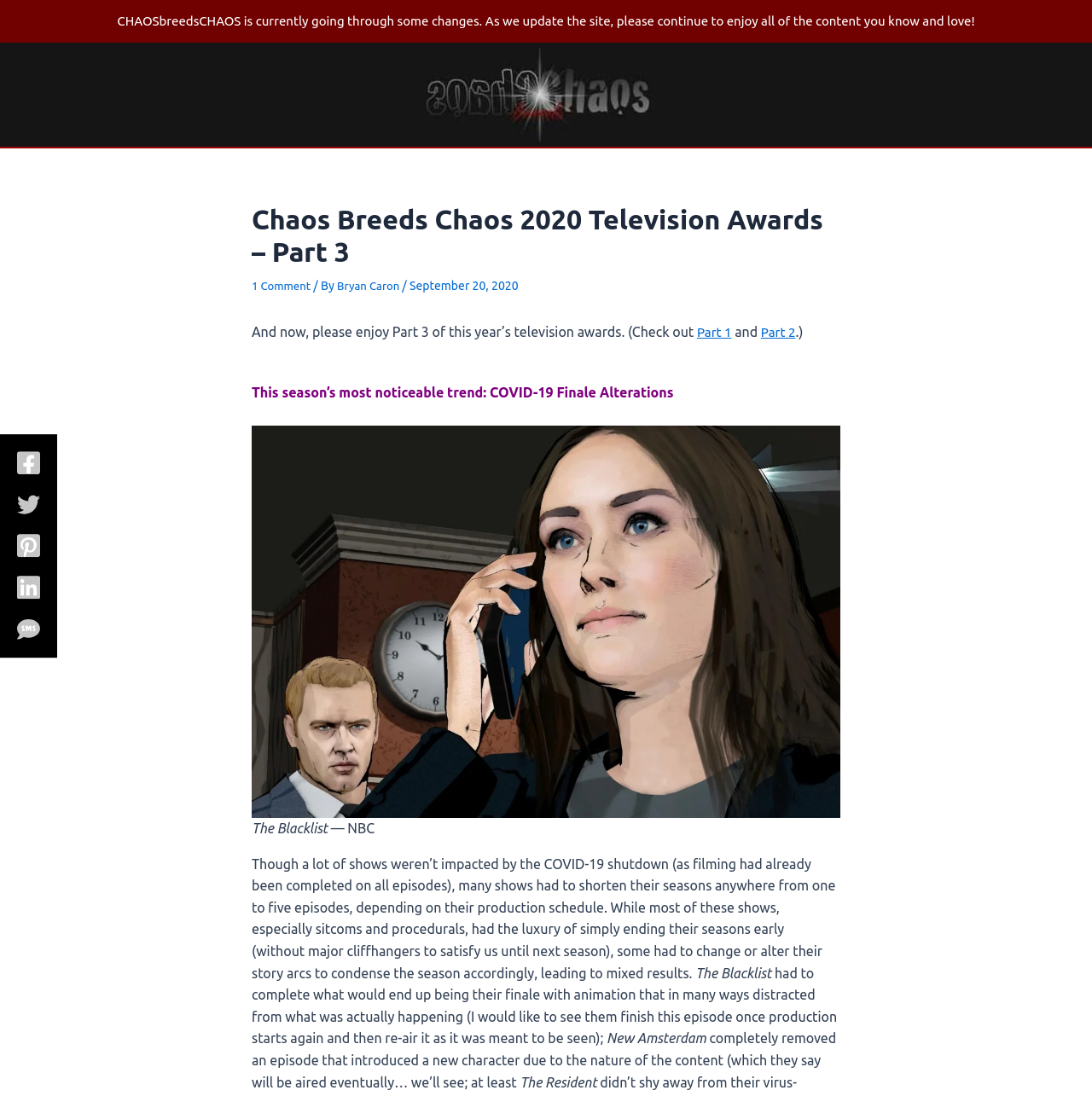Identify the bounding box coordinates of the section to be clicked to complete the task described by the following instruction: "Click the link to Part 1 of the television awards". The coordinates should be four float numbers between 0 and 1, formatted as [left, top, right, bottom].

[0.638, 0.296, 0.672, 0.31]